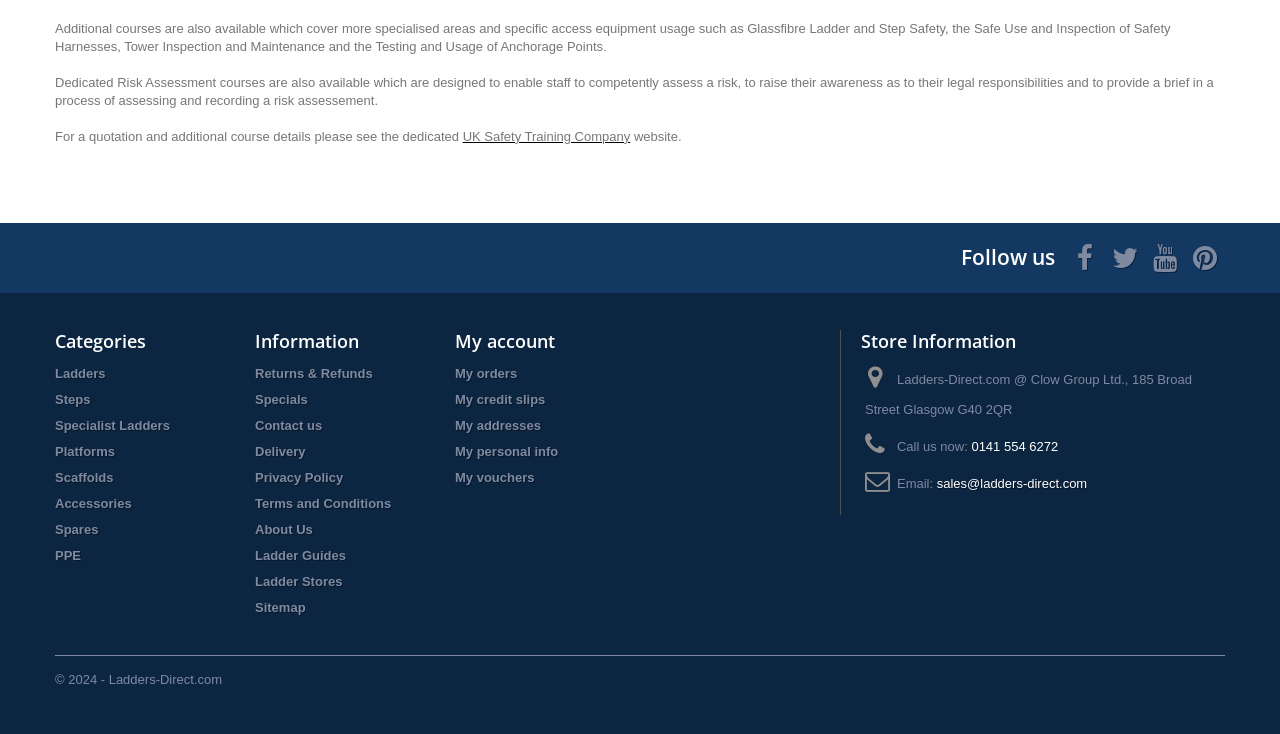Find the bounding box coordinates of the area that needs to be clicked in order to achieve the following instruction: "Click on the 'ESCAPE FROM BERLIN' link". The coordinates should be specified as four float numbers between 0 and 1, i.e., [left, top, right, bottom].

None